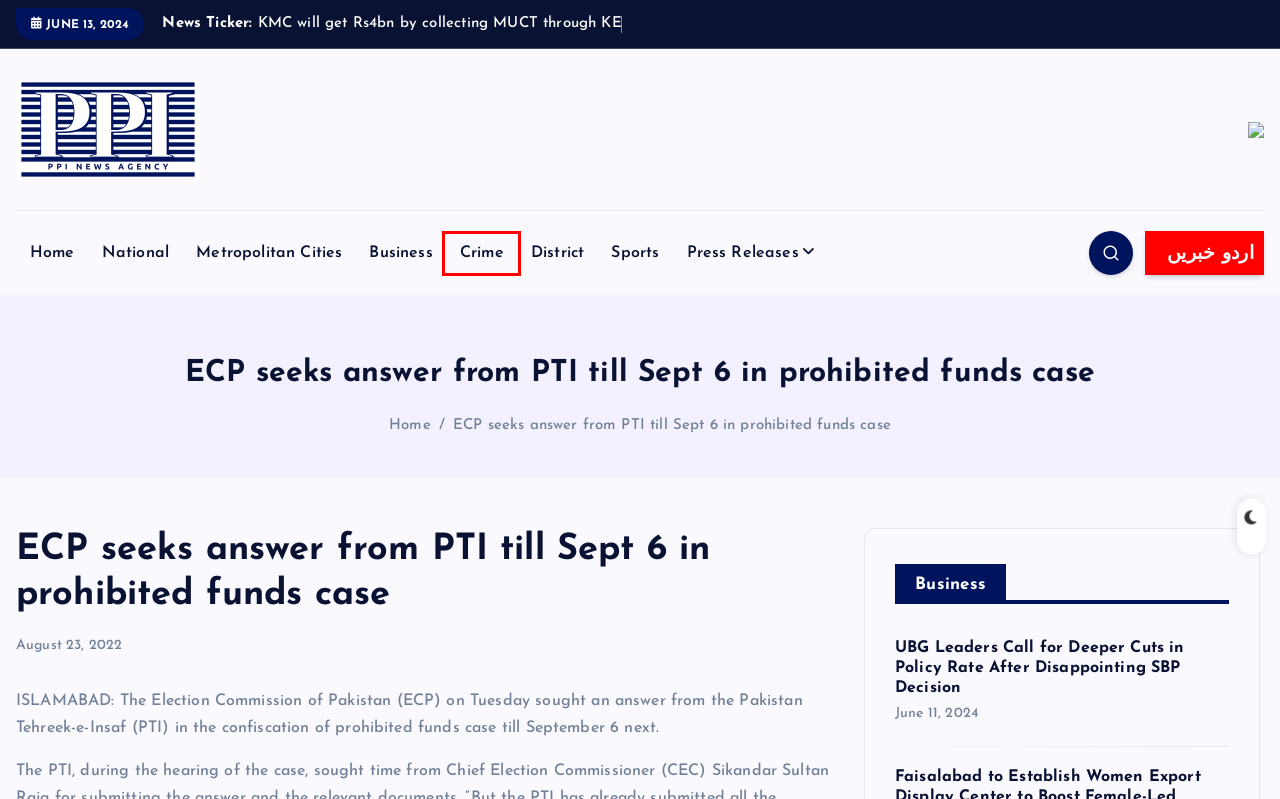Given a webpage screenshot with a red bounding box around a UI element, choose the webpage description that best matches the new webpage after clicking the element within the bounding box. Here are the candidates:
A. District Archives - PPI News Agency
B. Metropolitan Cities Archives - PPI News Agency
C. UBG Leaders Call for Deeper Cuts in Policy Rate After Disappointing SBP Decision - PPI News Agency
D. National Archives - PPI News Agency
E. Press Releases Archives - PPI News Agency
F. Crime Archives - PPI News Agency
G. Home - PPI News Agency
H. Sports Archives - PPI News Agency

F